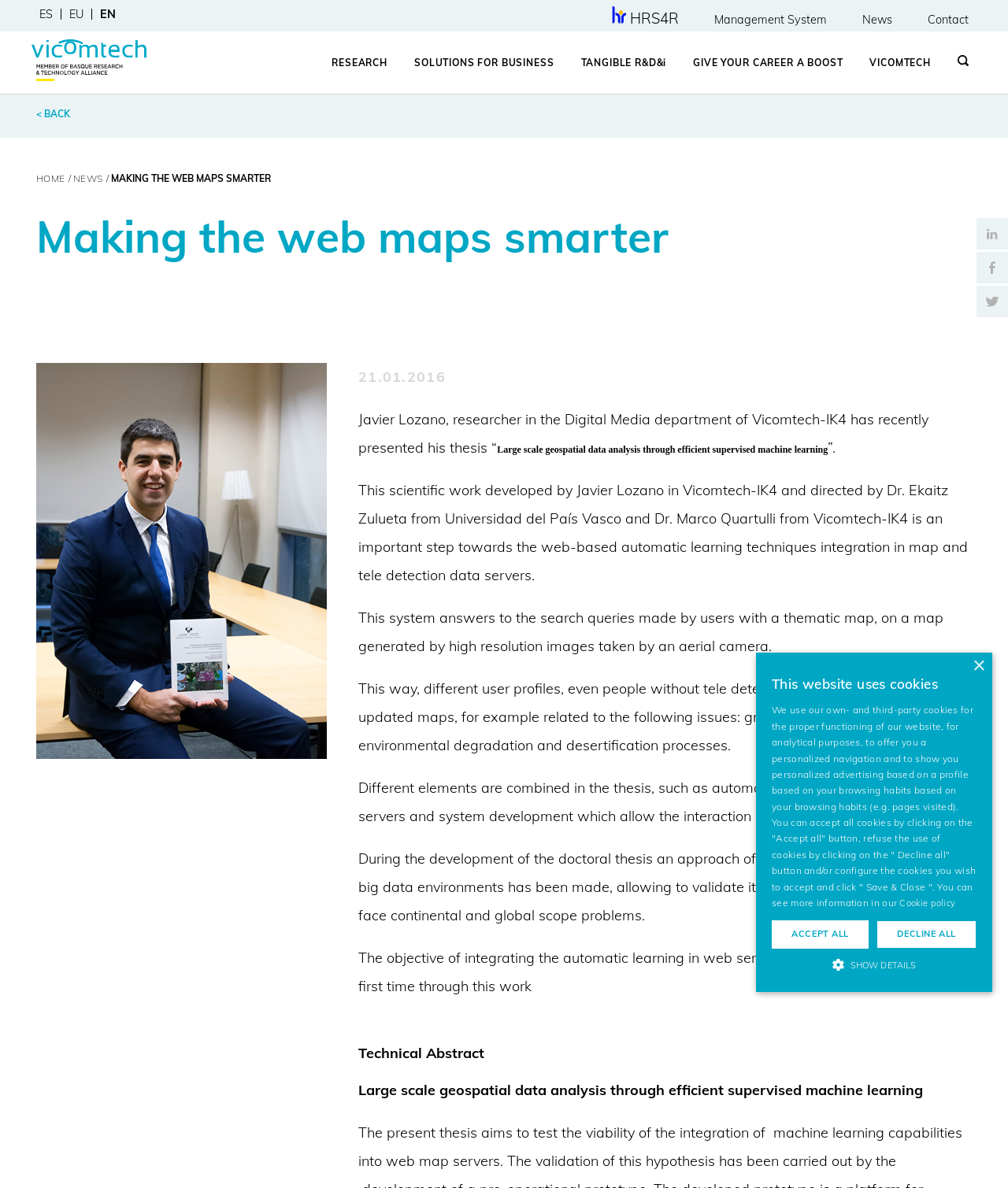Please extract and provide the main headline of the webpage.

Making the web maps smarter